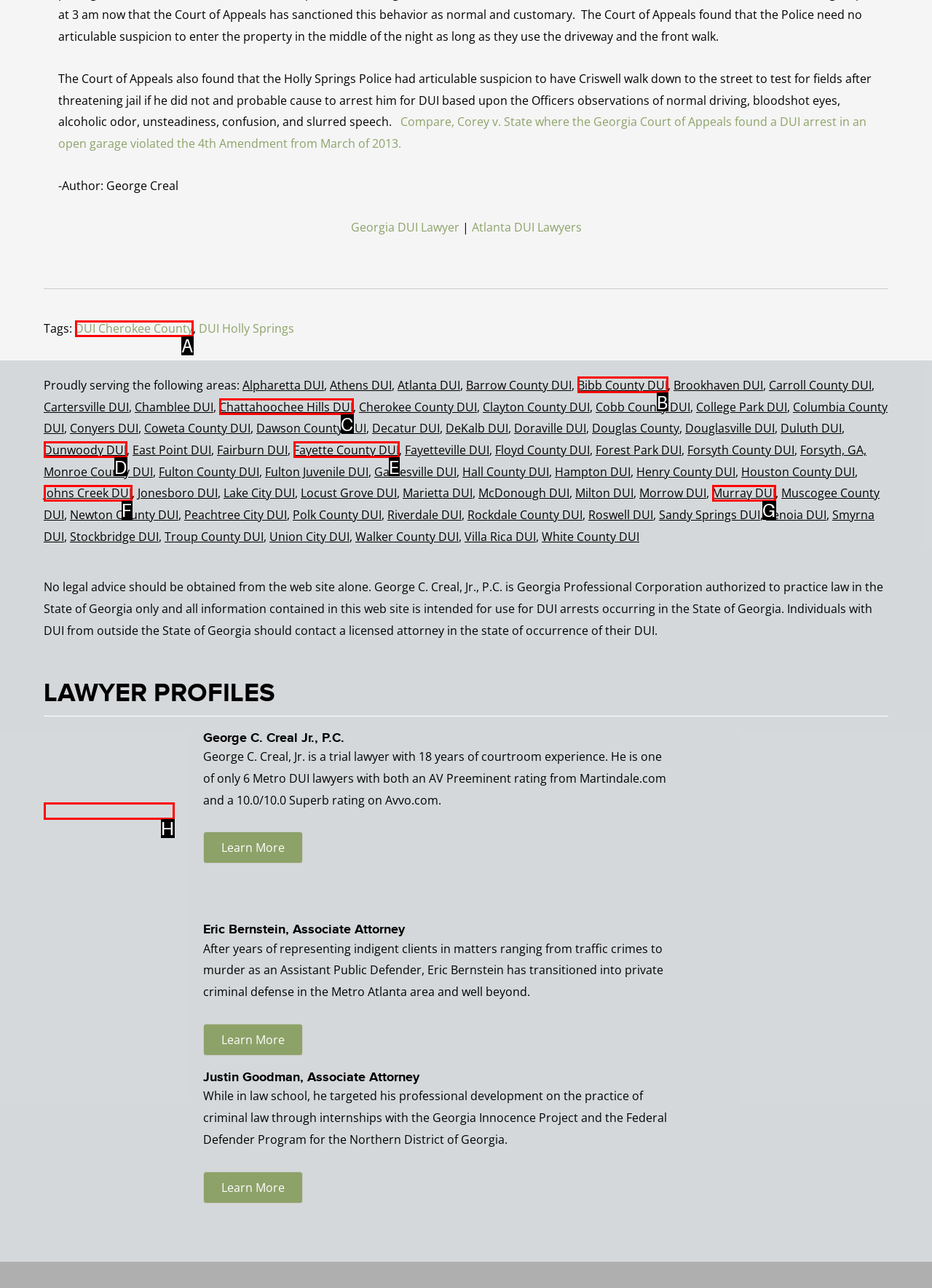Select the correct UI element to complete the task: Read the profile of George Creal DUI Attorney
Please provide the letter of the chosen option.

H